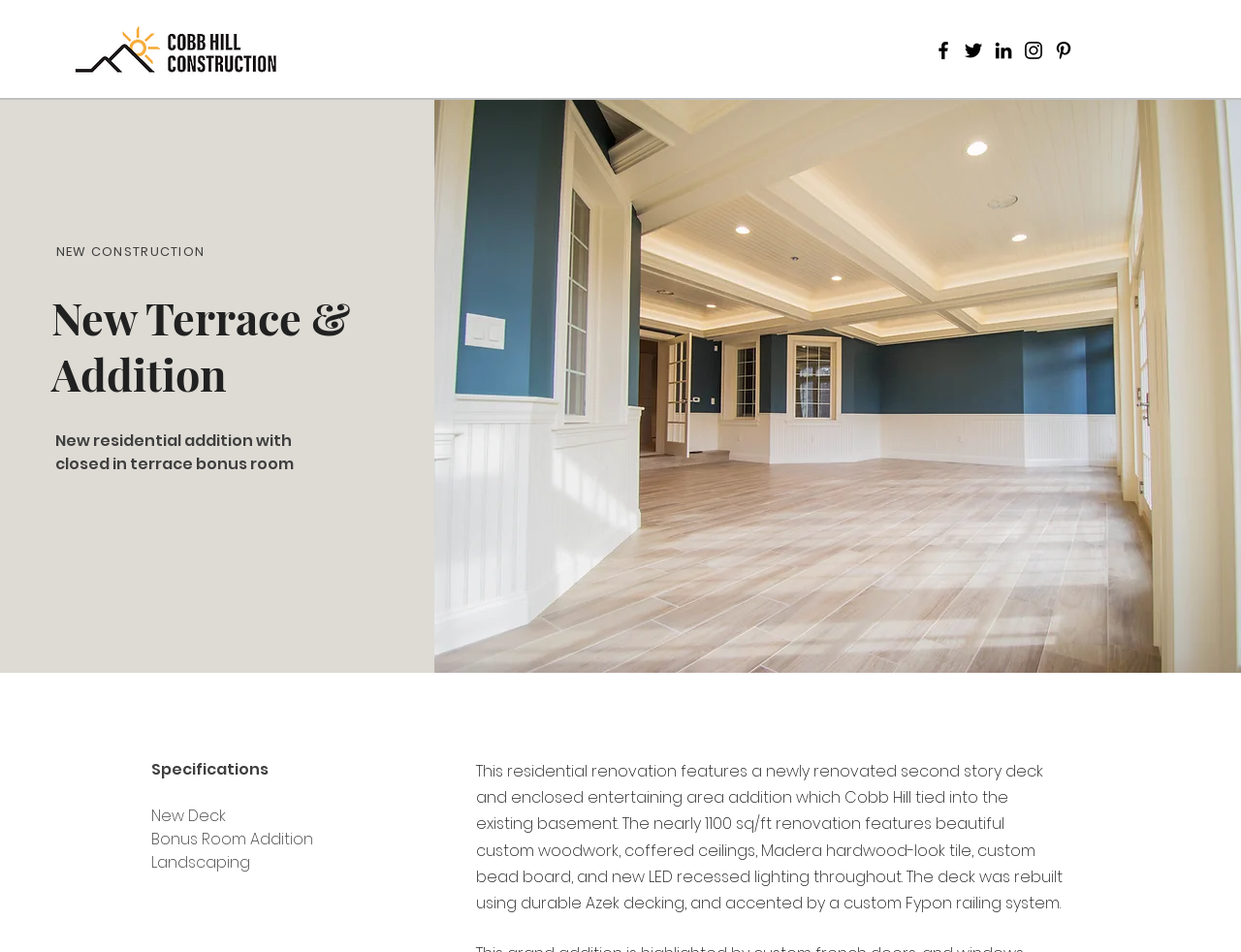Can you give a detailed response to the following question using the information from the image? What is the material used for the deck renovation?

I found this information by reading the static text that describes the renovation features, which mentions that 'The deck was rebuilt using durable Azek decking...'.